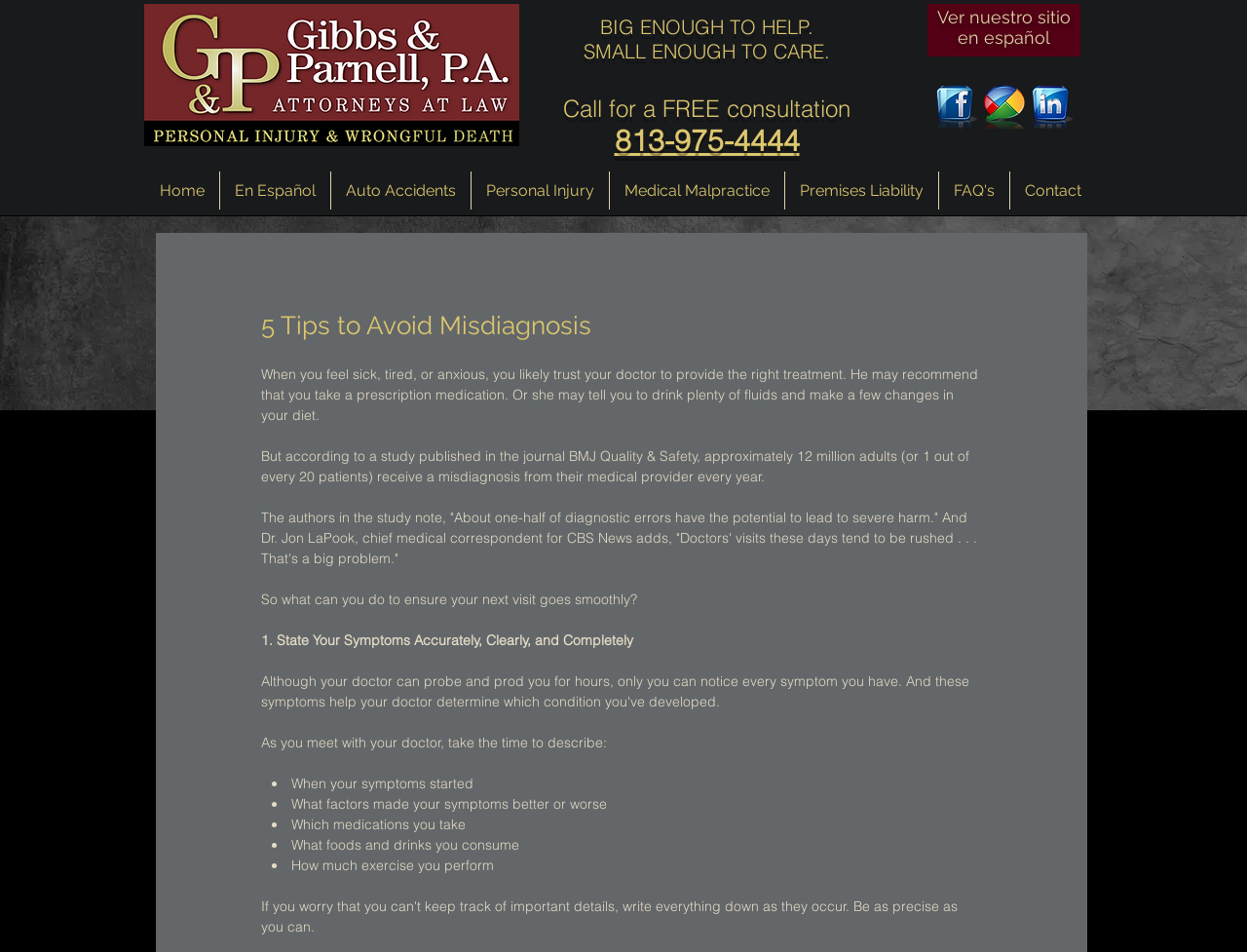What is the language of the alternative website?
Please interpret the details in the image and answer the question thoroughly.

I found the link element with the text 'Ver nuestro sitio en español' which translates to 'View our site in Spanish', indicating that the alternative website is in Spanish.